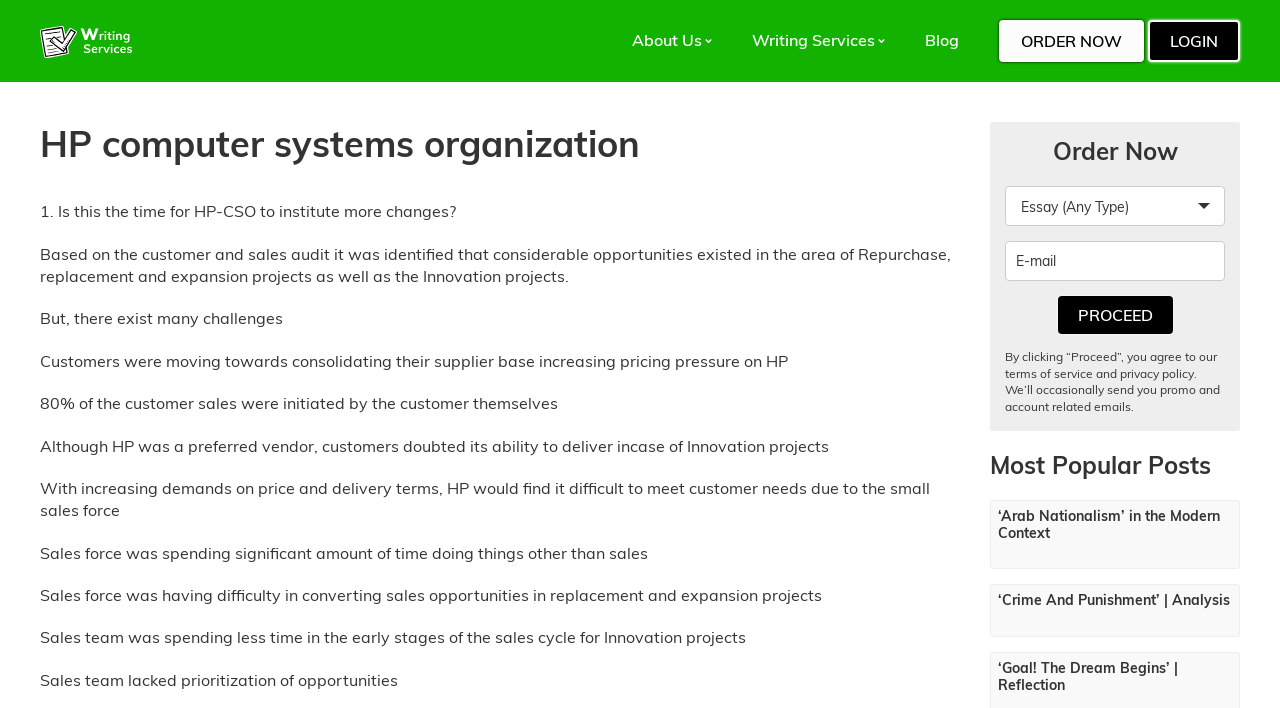Provide the bounding box coordinates of the area you need to click to execute the following instruction: "Click the ORDER NOW button".

[0.78, 0.028, 0.894, 0.088]